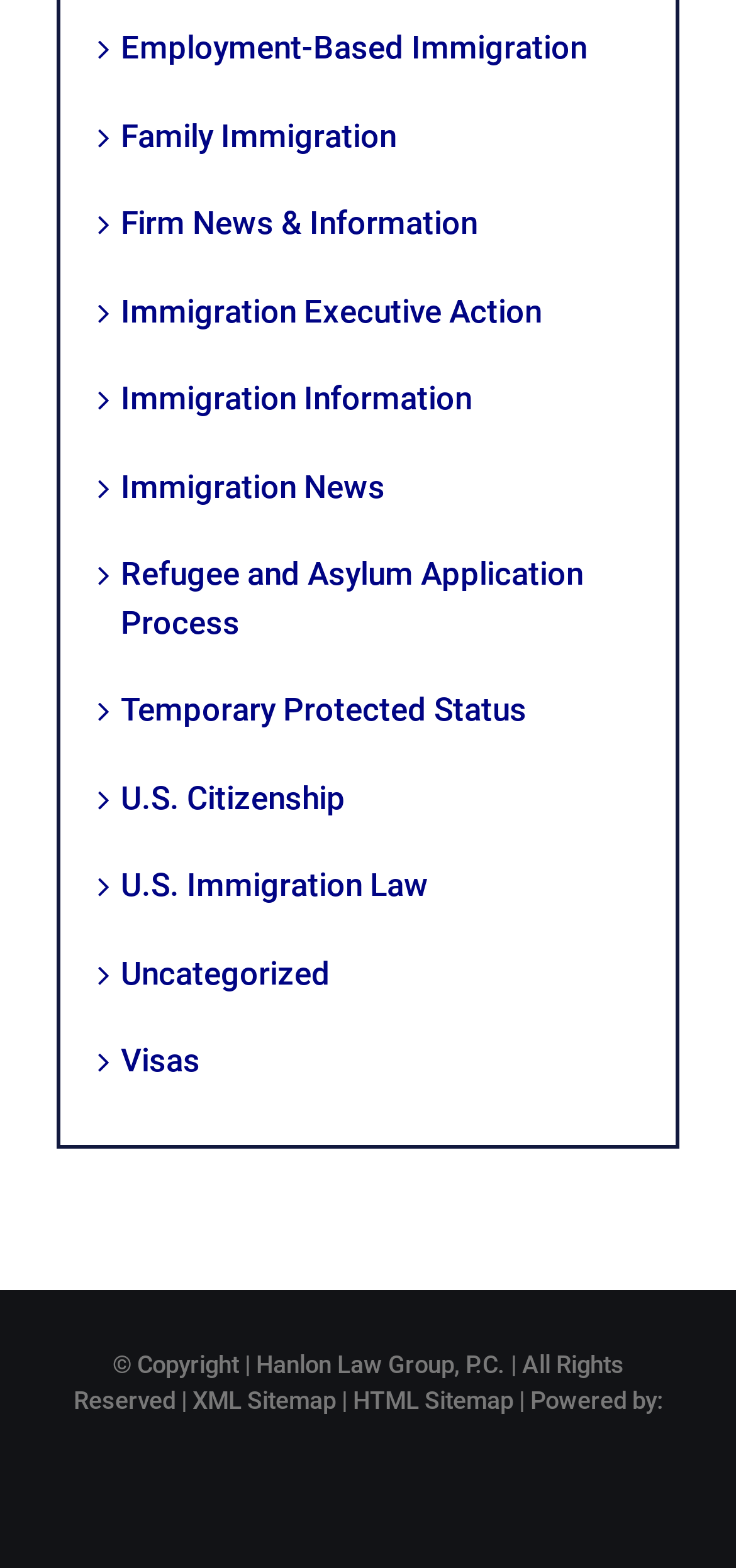Please give a one-word or short phrase response to the following question: 
What is the copyright information?

Hanlon Law Group, P.C.